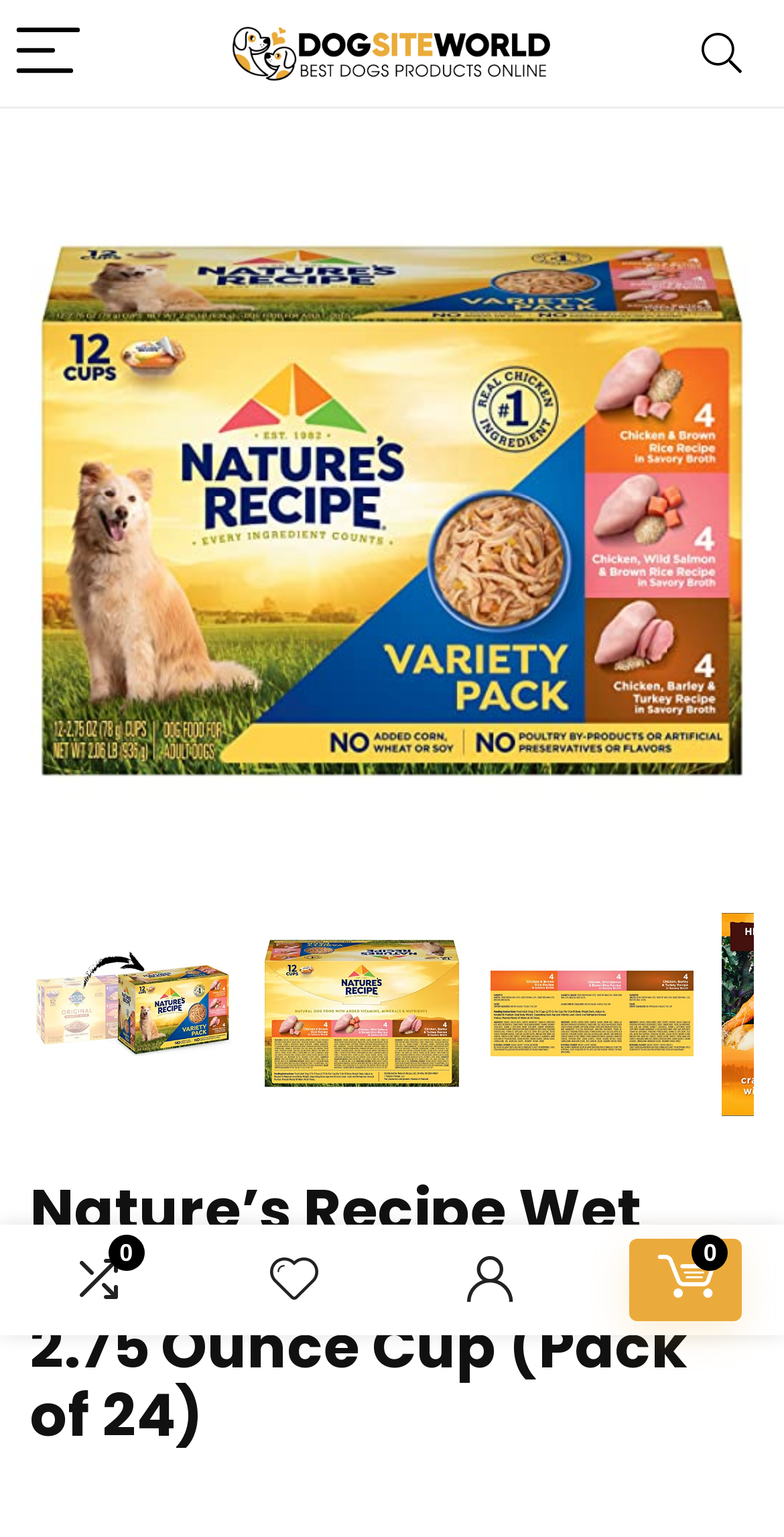How many images are on the product page?
Please provide a comprehensive answer to the question based on the webpage screenshot.

I counted the number of image elements on the page, including the product image and the smaller images below, and found a total of 5 images.